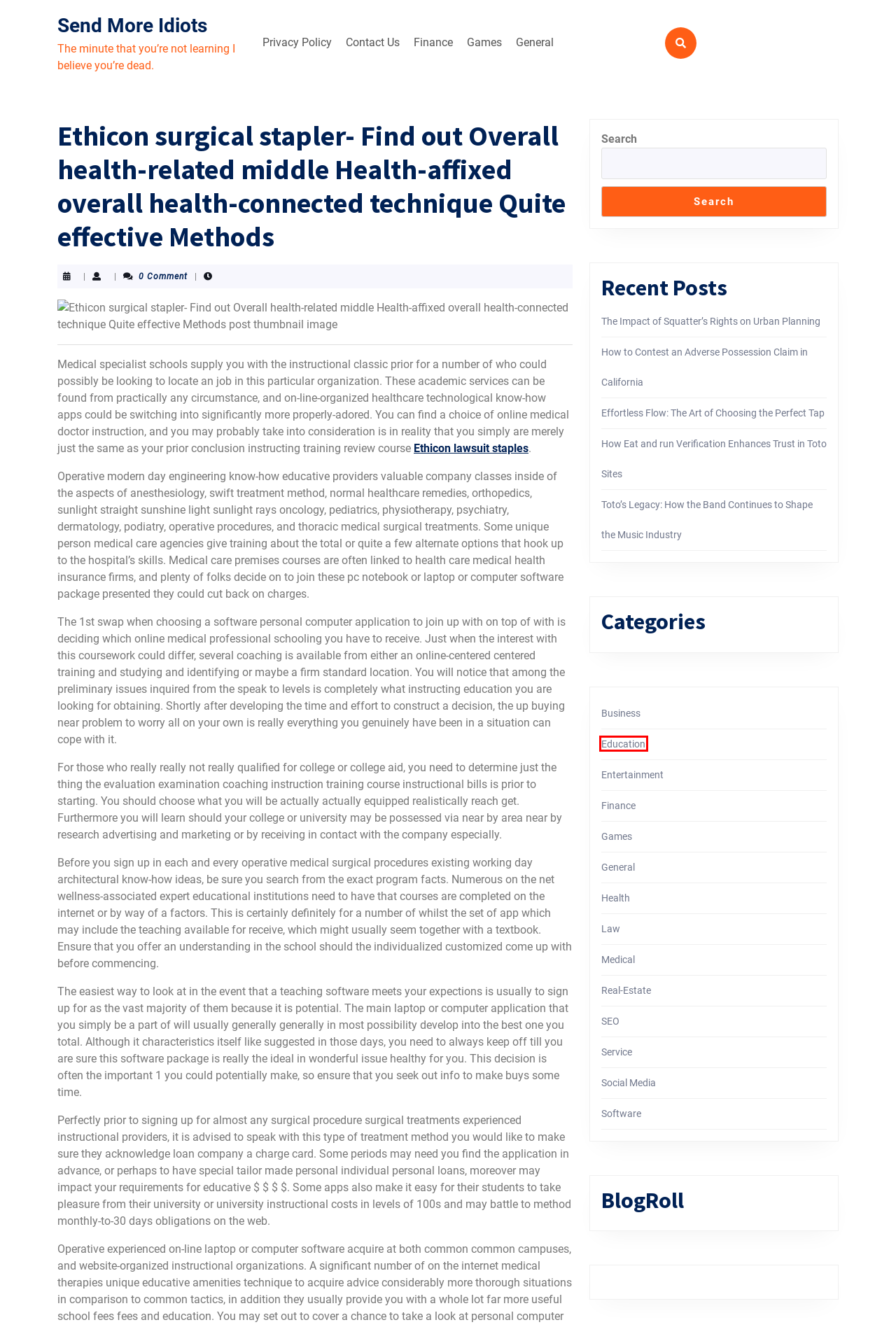Check out the screenshot of a webpage with a red rectangle bounding box. Select the best fitting webpage description that aligns with the new webpage after clicking the element inside the bounding box. Here are the candidates:
A. Education – Send More Idiots
B. Toto’s Legacy: How the Band Continues to Shape the Music Industry – Send More Idiots
C. Privacy Policy – Send More Idiots
D. How Eat and run Verification Enhances Trust in Toto Sites – Send More Idiots
E. General – Send More Idiots
F. Software – Send More Idiots
G. Real-Estate – Send More Idiots
H. Health – Send More Idiots

A